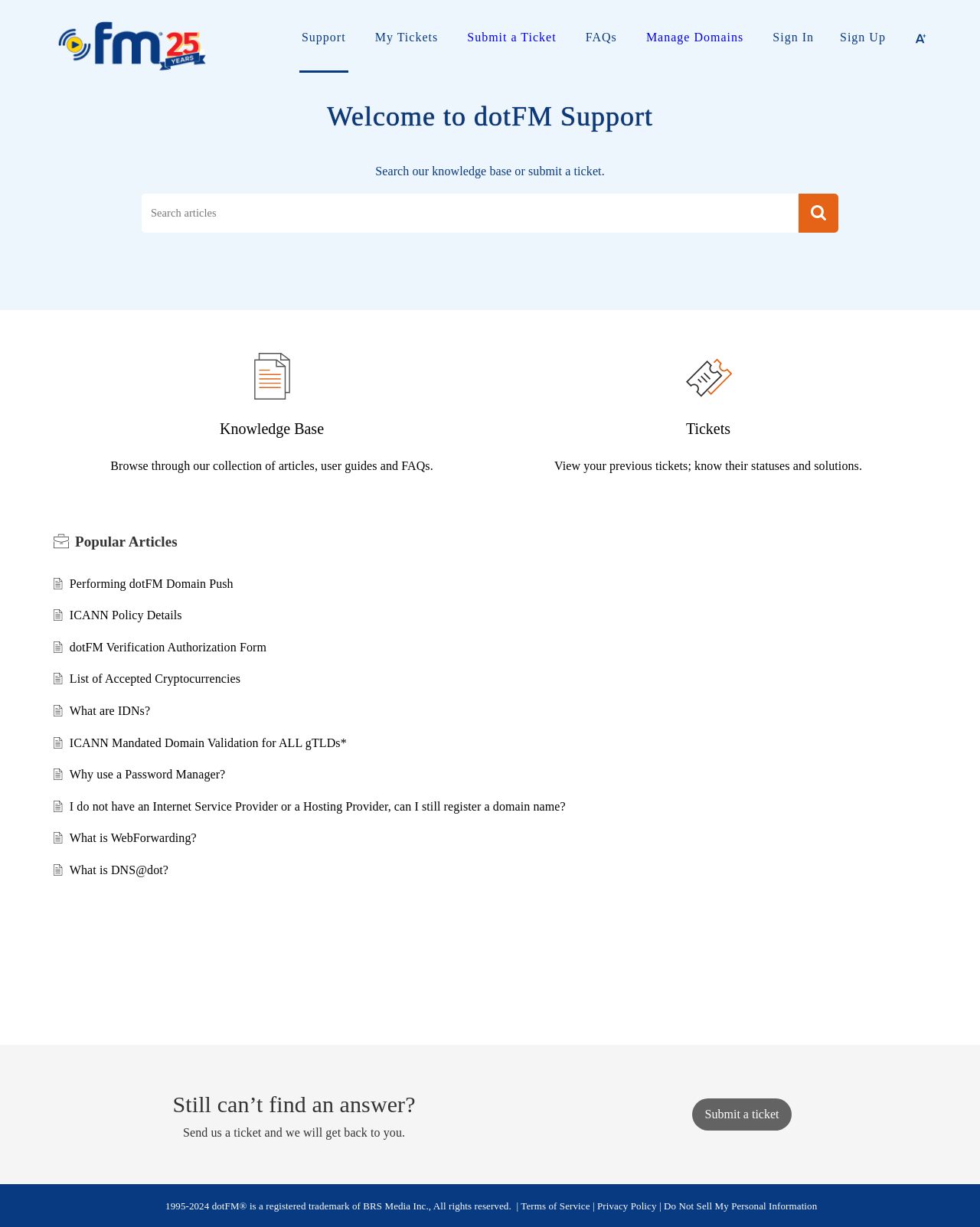What can users do with their tickets?
Respond with a short answer, either a single word or a phrase, based on the image.

View status and solutions